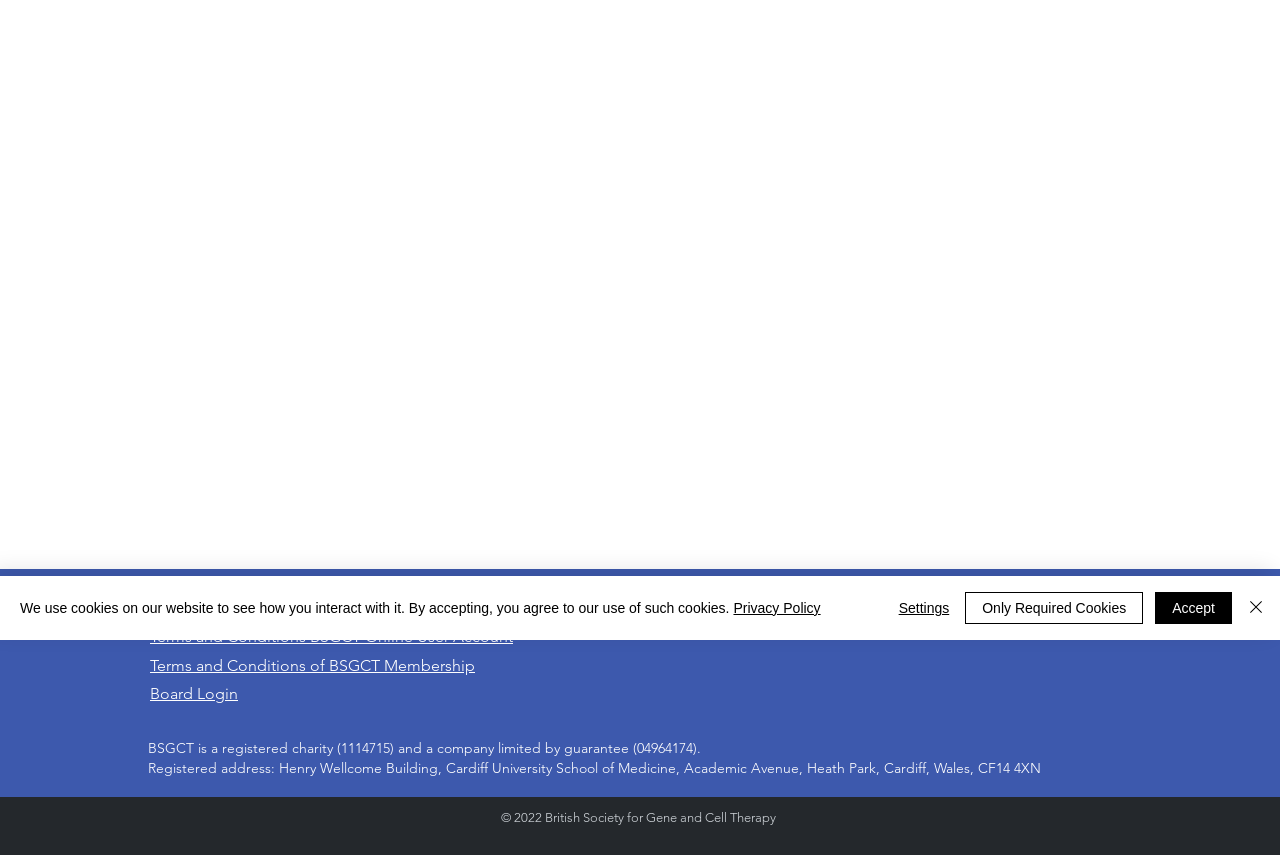Given the webpage screenshot and the description, determine the bounding box coordinates (top-left x, top-left y, bottom-right x, bottom-right y) that define the location of the UI element matching this description: Only Required Cookies

[0.754, 0.692, 0.893, 0.73]